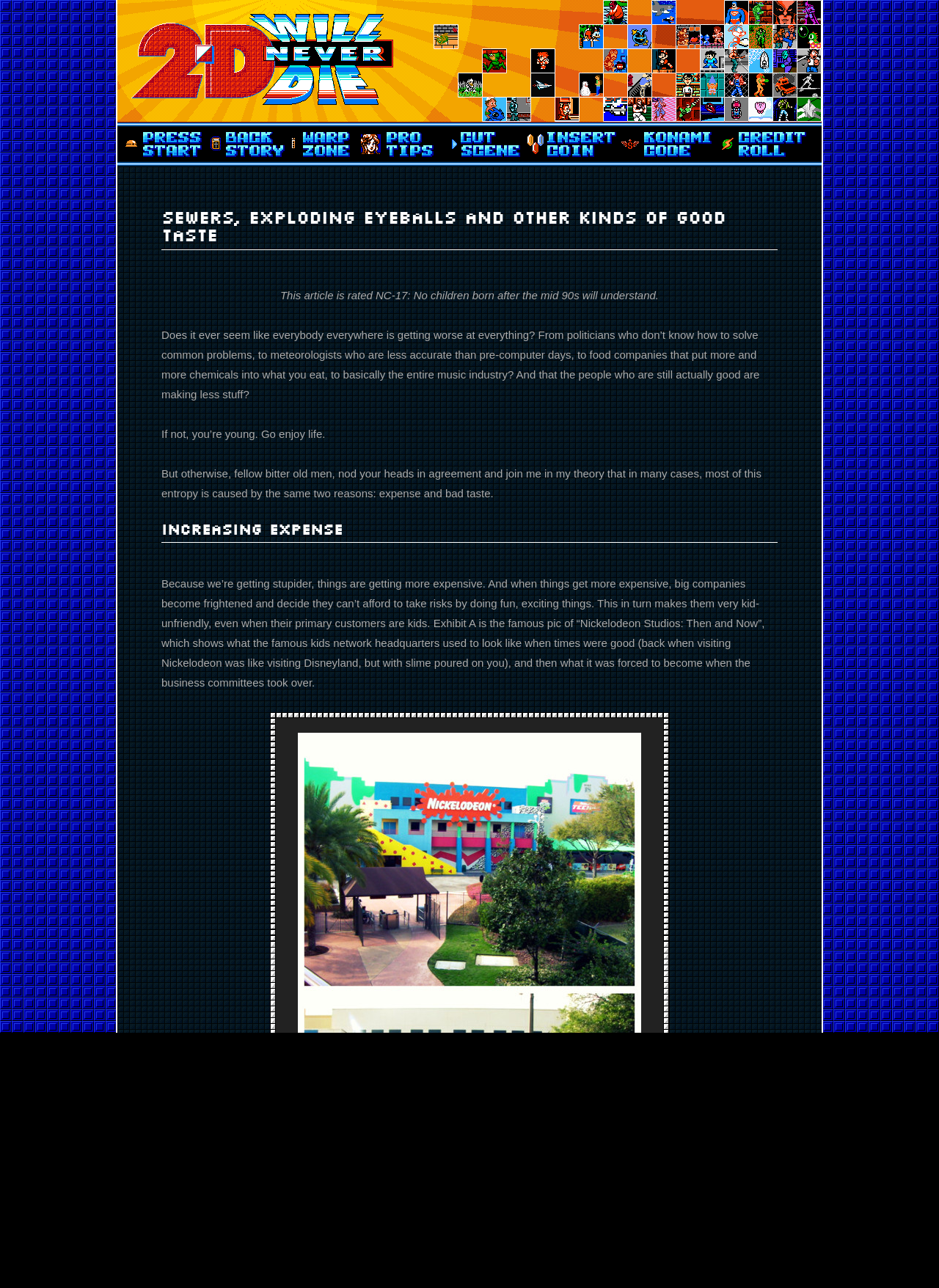Determine the bounding box coordinates of the clickable area required to perform the following instruction: "Click on the 'Home' link". The coordinates should be represented as four float numbers between 0 and 1: [left, top, right, bottom].

[0.152, 0.102, 0.215, 0.122]